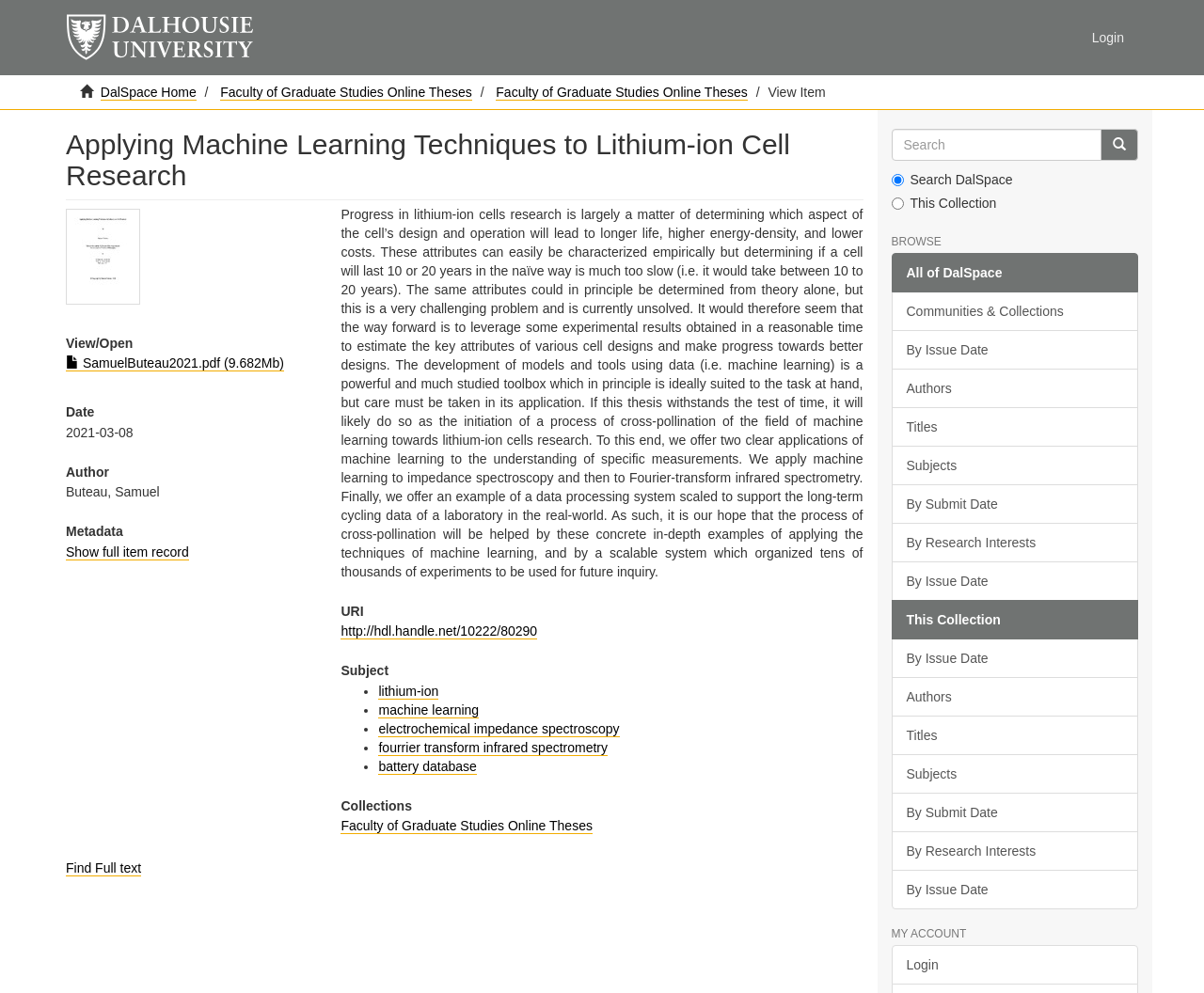What is the title of the research?
Using the information from the image, answer the question thoroughly.

The title of the research is obtained from the heading element with the text 'Applying Machine Learning Techniques to Lithium-ion Cell Research' which is located at the top of the webpage.